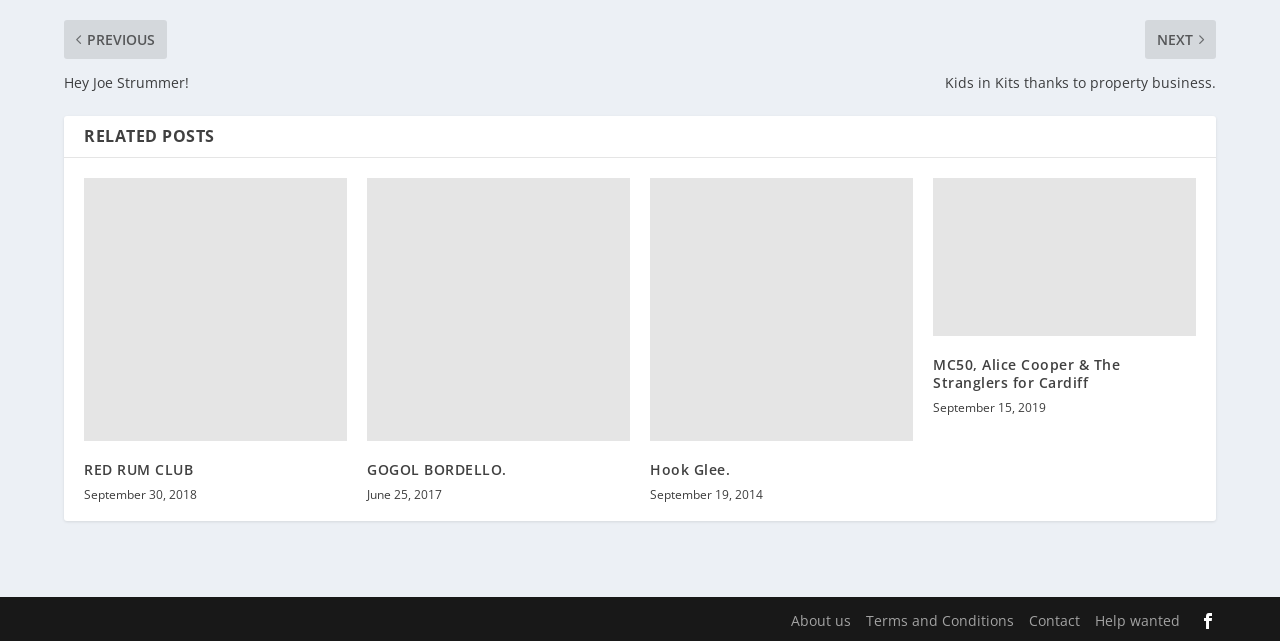Determine the bounding box coordinates of the UI element described by: "Contact".

[0.804, 0.953, 0.844, 0.983]